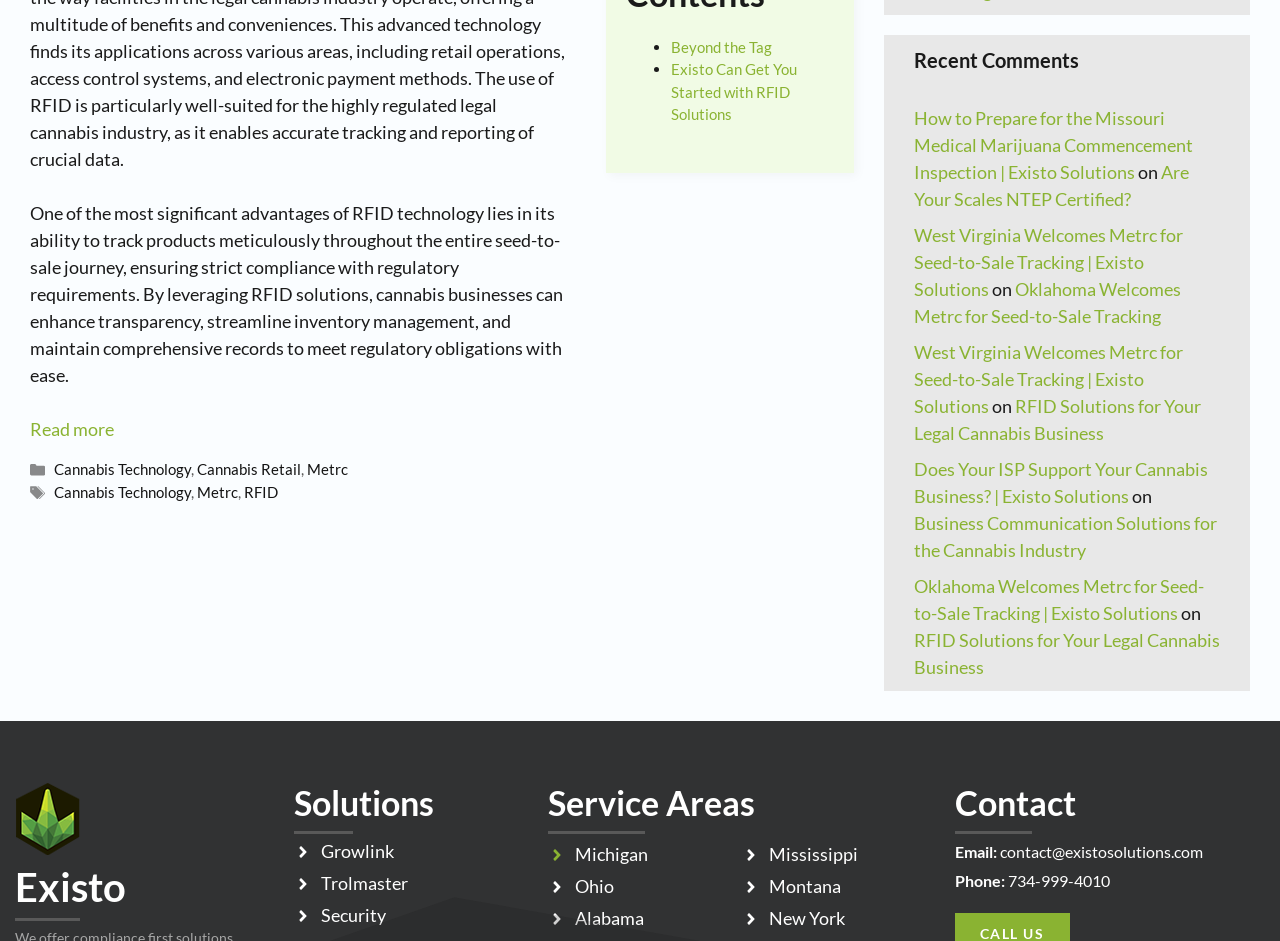Using the provided element description "Are Your Scales NTEP Certified?", determine the bounding box coordinates of the UI element.

[0.714, 0.171, 0.929, 0.224]